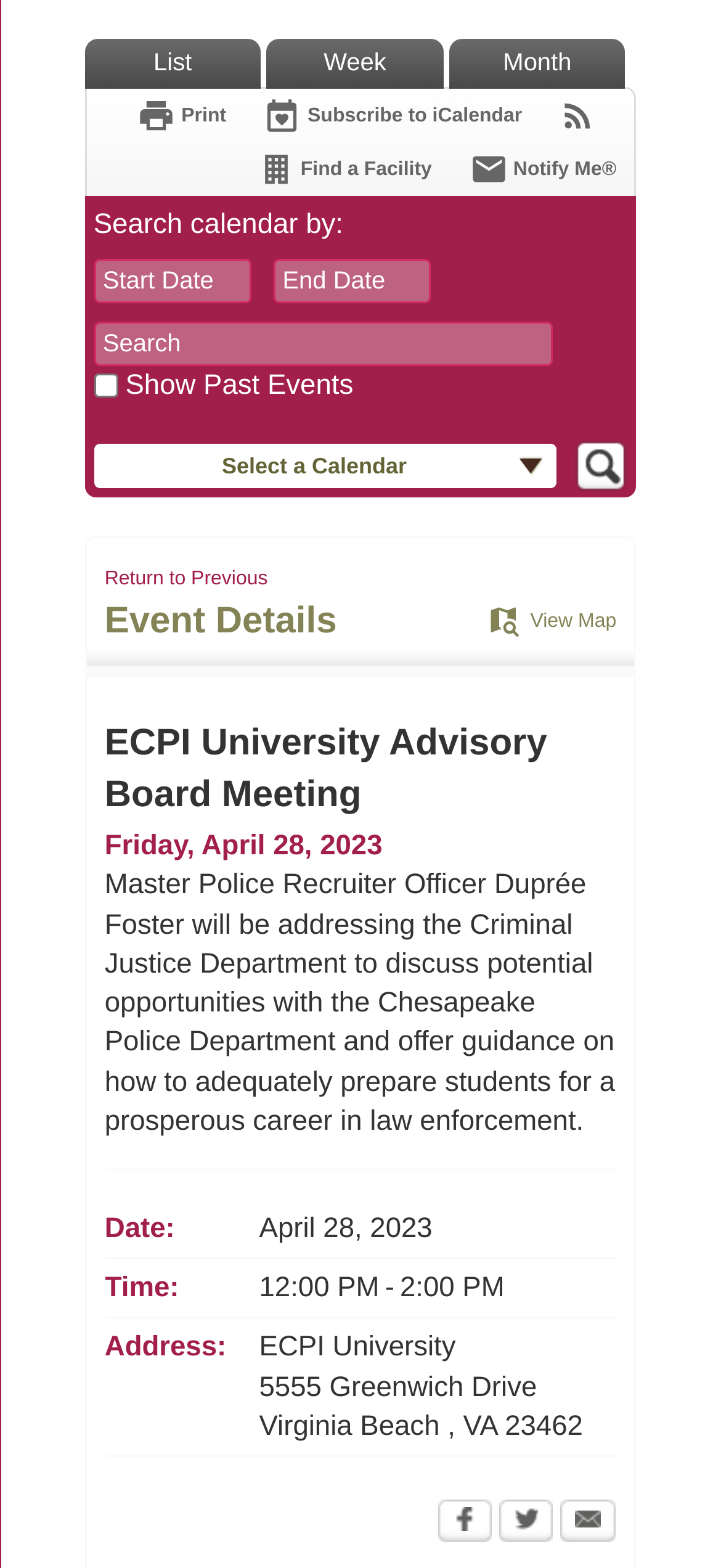Determine the bounding box coordinates of the UI element described below. Use the format (top-left x, top-left y, bottom-right x, bottom-right y) with floating point numbers between 0 and 1: Subscribe to iCalendar

[0.365, 0.061, 0.724, 0.086]